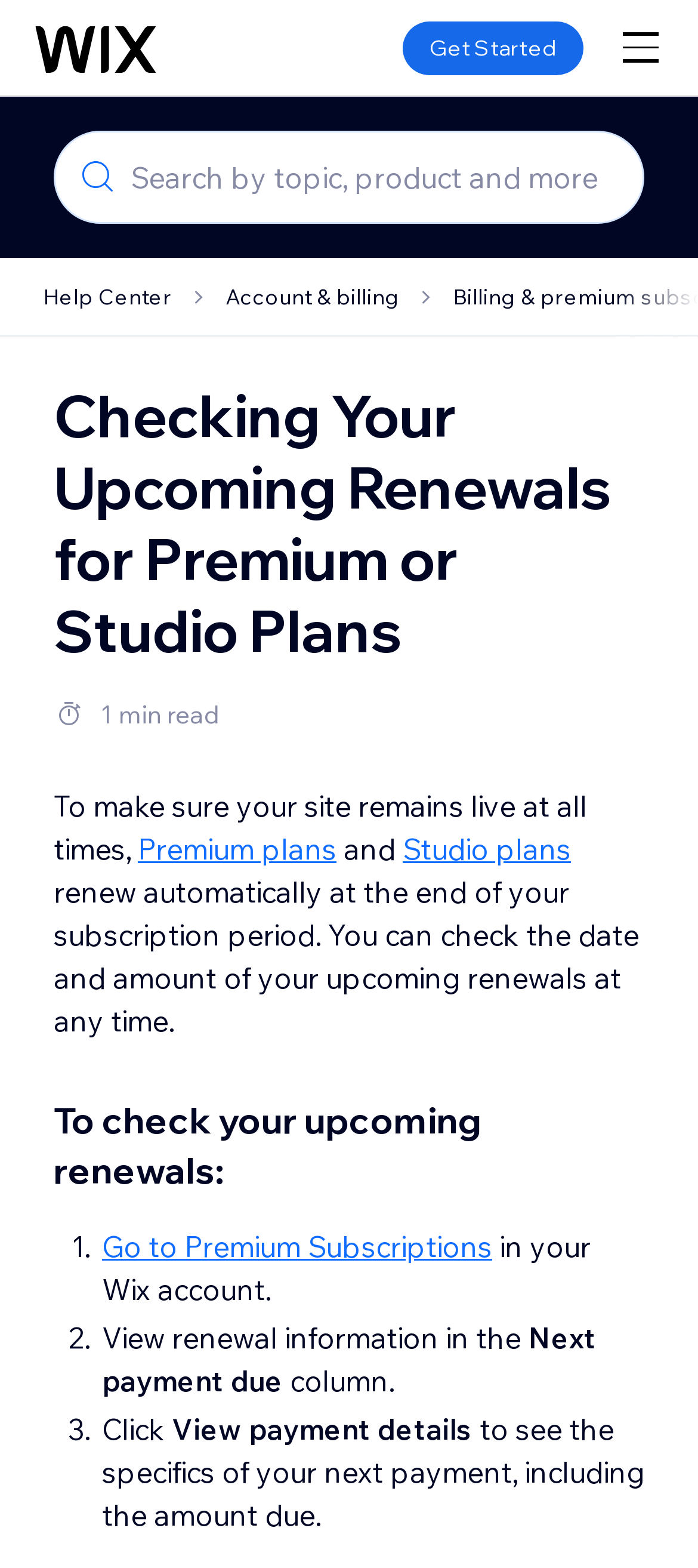Identify the bounding box for the UI element described as: "Account & billing". The coordinates should be four float numbers between 0 and 1, i.e., [left, top, right, bottom].

[0.308, 0.175, 0.587, 0.203]